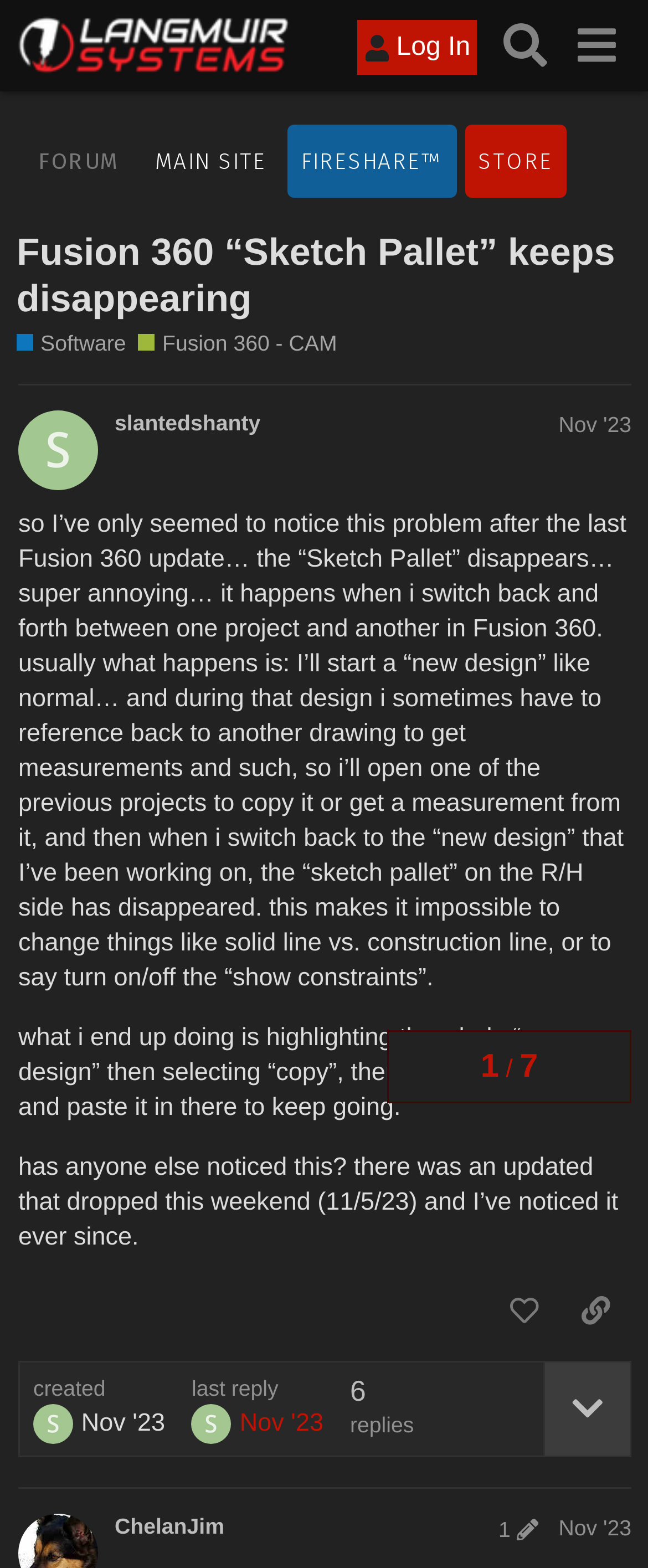Give a one-word or one-phrase response to the question: 
Who is the author of the first post?

slantedshanty